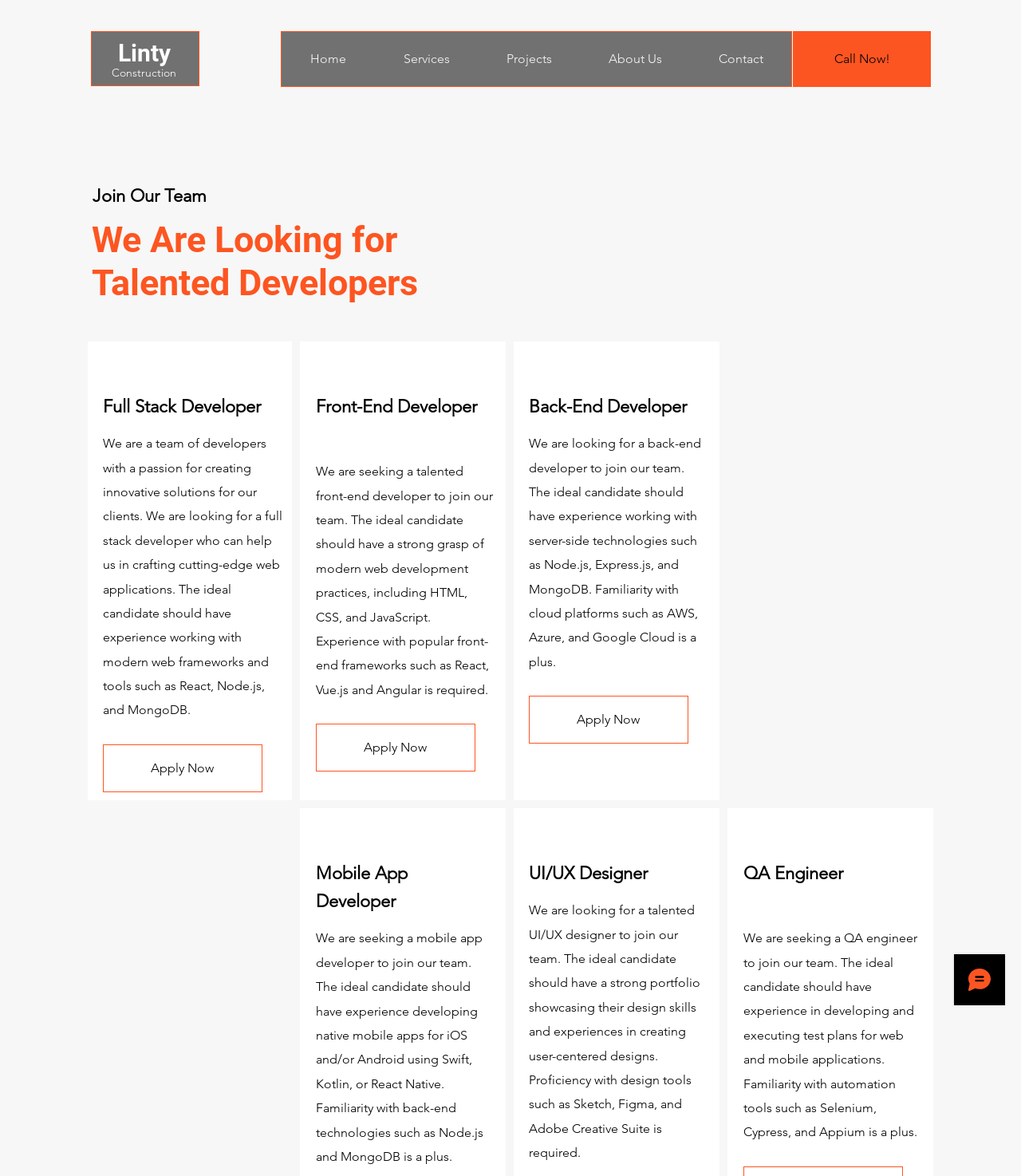Using the element description: "About Us", determine the bounding box coordinates for the specified UI element. The coordinates should be four float numbers between 0 and 1, [left, top, right, bottom].

[0.568, 0.027, 0.676, 0.073]